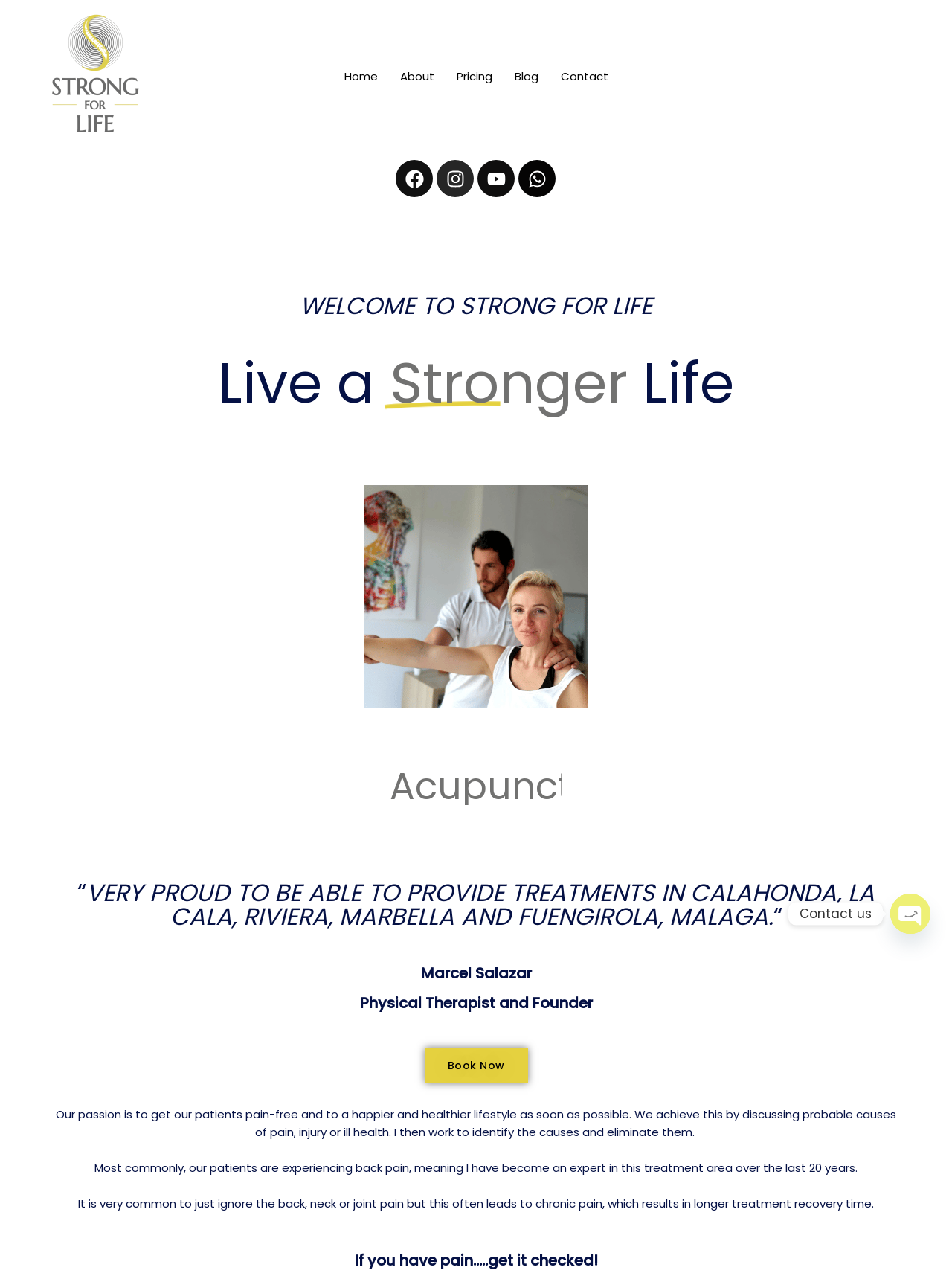Write an exhaustive caption that covers the webpage's main aspects.

The webpage is about Physical Therapy services offered at a clinic in Calahonda, Marbella, Spain. At the top left, there is a logo with the text "strong for life" accompanied by an image. Below this, there is a navigation menu with links to "Home", "About", "Pricing", "Blog", and "Contact". 

On the right side of the navigation menu, there are social media links to Facebook, Instagram, Youtube, and Whatsapp, each accompanied by an image. 

The main content of the page starts with a heading "WELCOME TO STRONG FOR LIFE" followed by another heading "Live a Stronger Life" with an image below it. 

There is an image related to rehab personal training on the right side of the page. Below this, there are several headings describing the services offered, including massage, back pain, neck pain, rehab, personal training, acupuncture, and Pilates. 

A quote from Marcel Salazar, the physical therapist and founder, is displayed prominently, stating his pride in providing treatments in Calahonda, La Cala, Riviera, Marbella, and Fuengirola, Malaga. 

The page also describes the approach taken by the physical therapist, discussing probable causes of pain, injury, or ill health, identifying the causes, and eliminating them. There are three paragraphs of text explaining the importance of addressing back pain, neck pain, or joint pain, and how ignoring them can lead to chronic pain. 

Finally, there is a call-to-action to "Book Now" and a heading "If you have pain…..get it checked!" at the bottom of the page. On the bottom right, there are links to Whatsapp and Book Now, along with a button to "Open chaty" and a static text "Contact us".